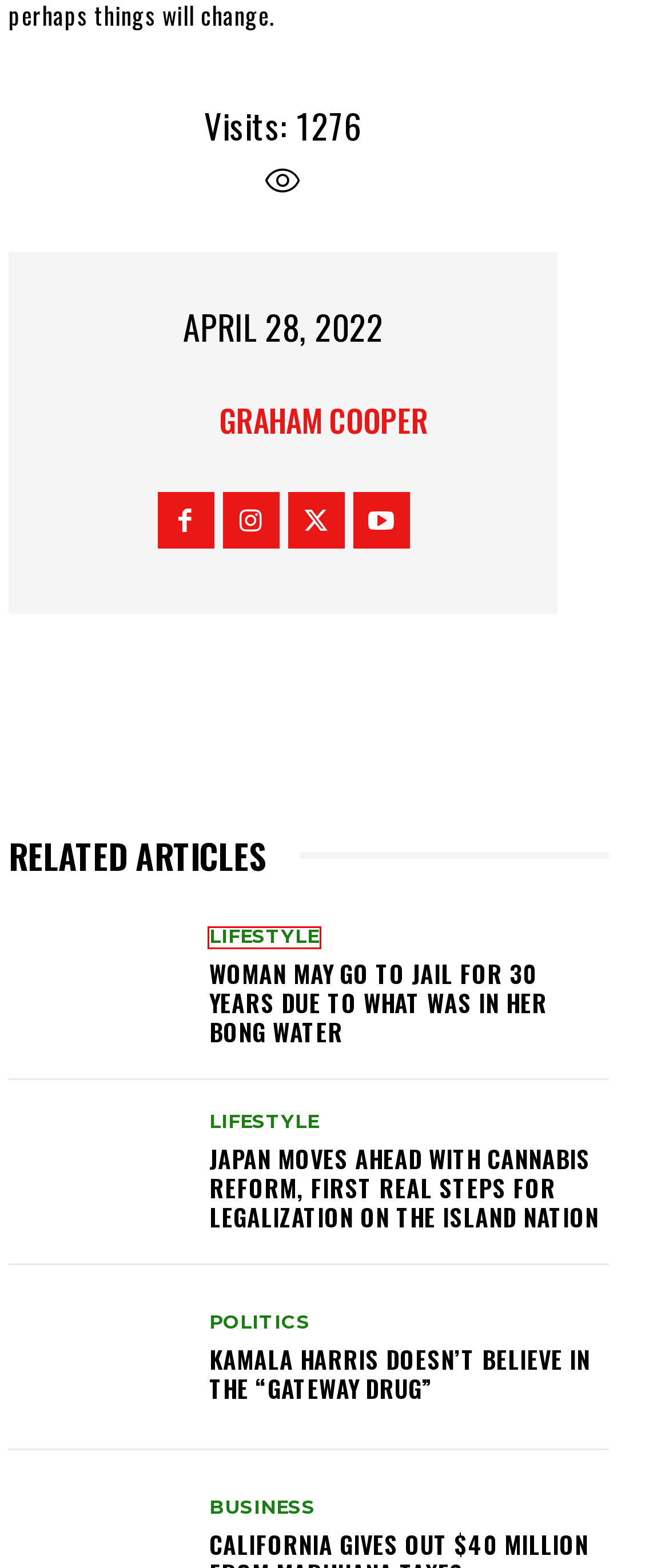Examine the screenshot of a webpage with a red bounding box around an element. Then, select the webpage description that best represents the new page after clicking the highlighted element. Here are the descriptions:
A. Woman may go to jail for 30 years due to what was in her bong water - Marijuana with Hemp
B. Home - Marijuana with Hemp
C. Can Marijuana Help Medicate Against Long Covid? - Marijuana with Hemp
D. Marijuana Sales in Colorado Top $1 Million On First Day
E. Kamala Harris doesn’t believe in the “Gateway Drug” - Marijuana with Hemp
F. Biden is trying to win the election by getting more people high, Senator says - Marijuana with Hemp
G. Is Microdosing Psychedelics all just a Placebo? - Marijuana with Hemp
H. Lifestyle - Marijuana with Hemp

H